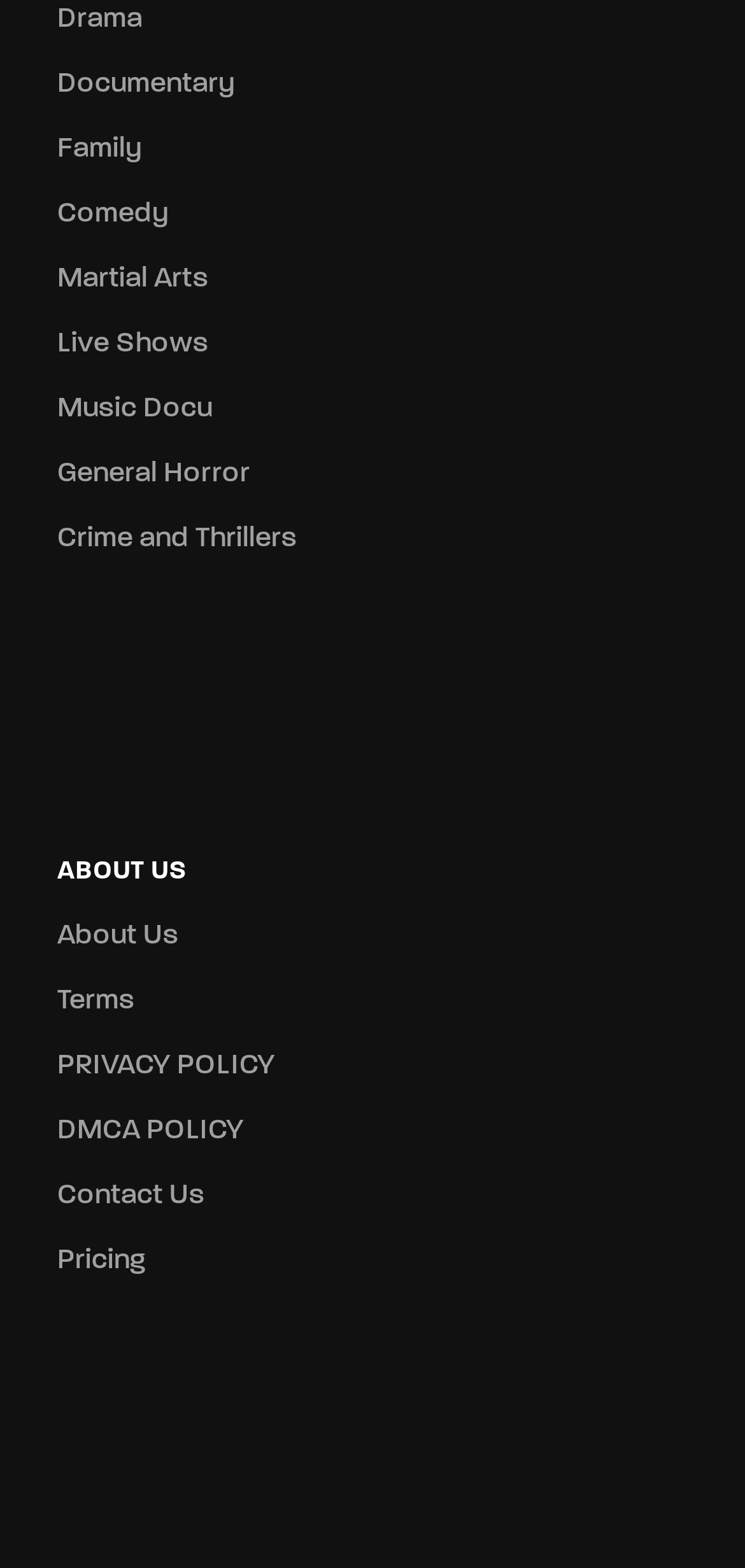Please find the bounding box for the UI element described by: "Crime and Thrillers".

[0.077, 0.327, 0.923, 0.357]